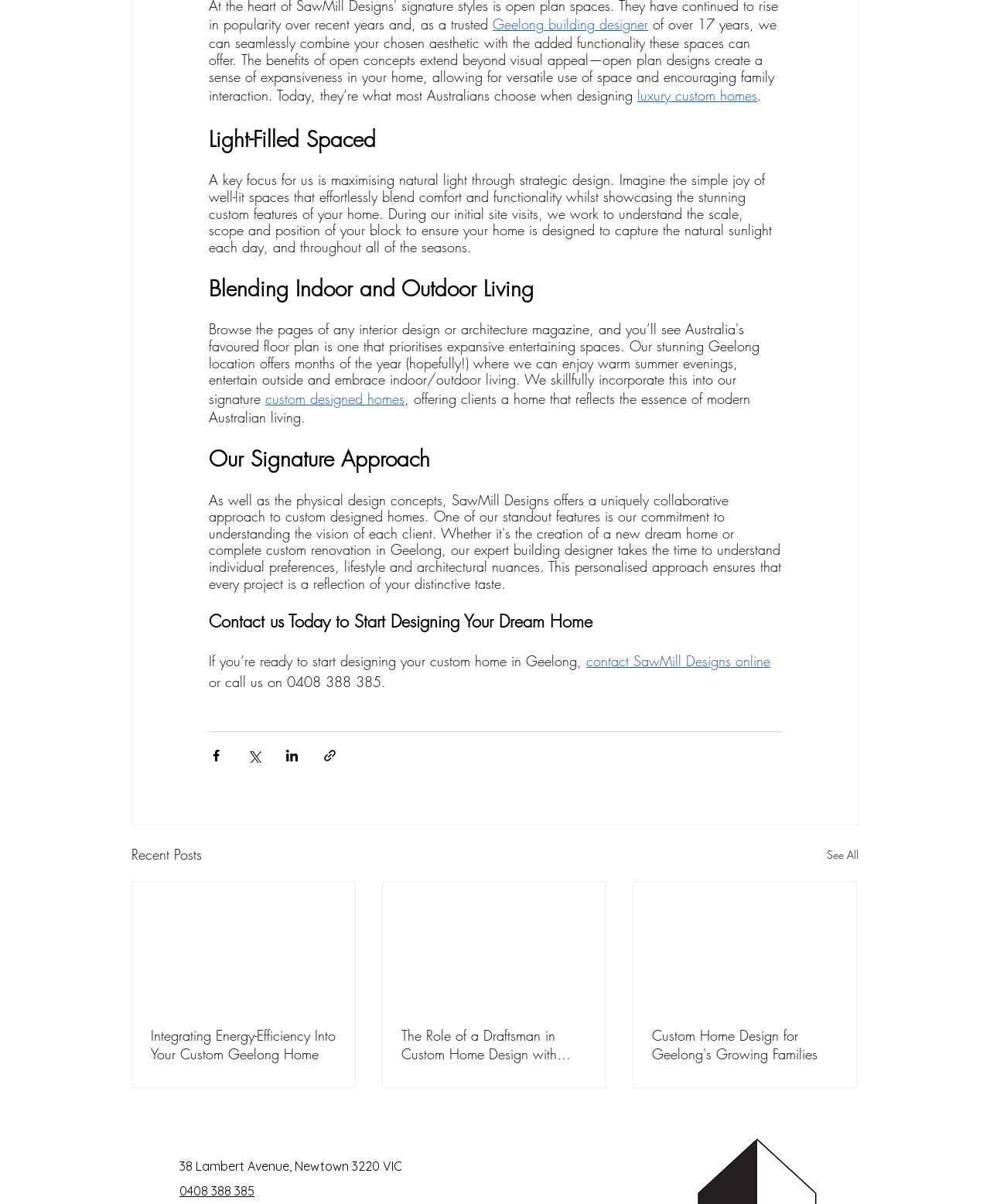Locate the bounding box for the described UI element: "O'Brien: State win most memorable". Ensure the coordinates are four float numbers between 0 and 1, formatted as [left, top, right, bottom].

None